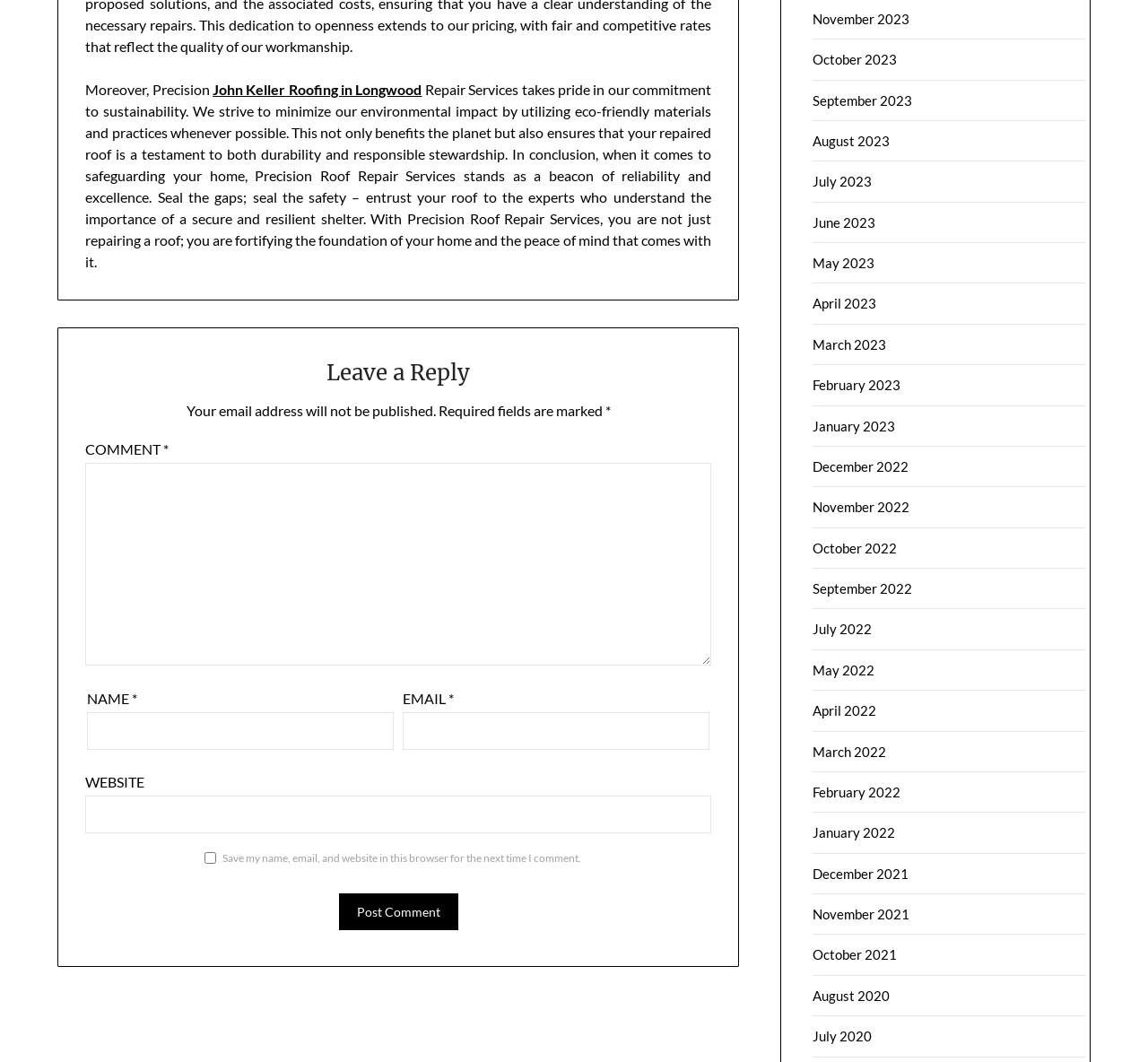Please mark the clickable region by giving the bounding box coordinates needed to complete this instruction: "View the November 2023 archive".

[0.708, 0.01, 0.792, 0.025]